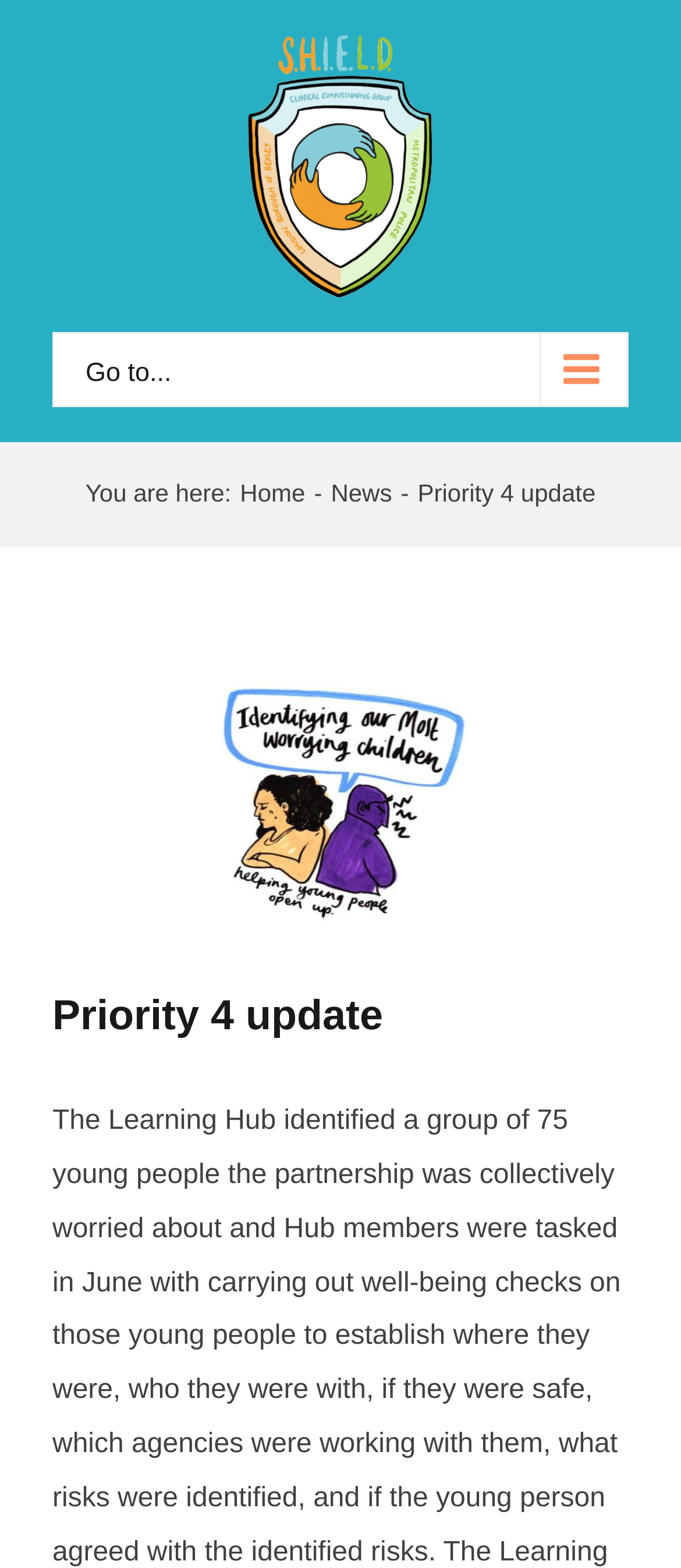Bounding box coordinates should be provided in the format (top-left x, top-left y, bottom-right x, bottom-right y) with all values between 0 and 1. Identify the bounding box for this UI element: Log In

None